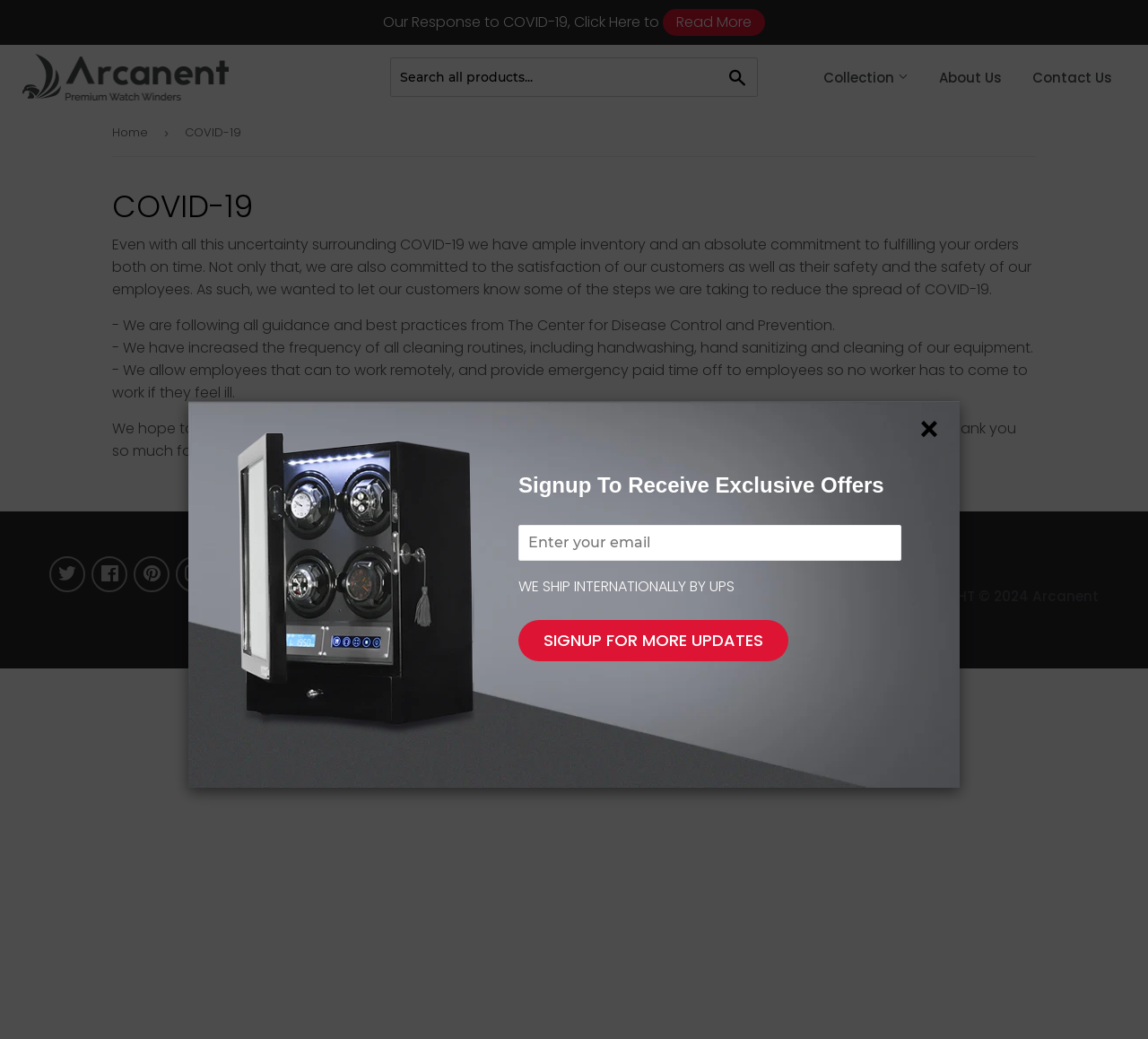Could you specify the bounding box coordinates for the clickable section to complete the following instruction: "Go to 1 Slot Watch Winders collection"?

[0.706, 0.098, 0.864, 0.135]